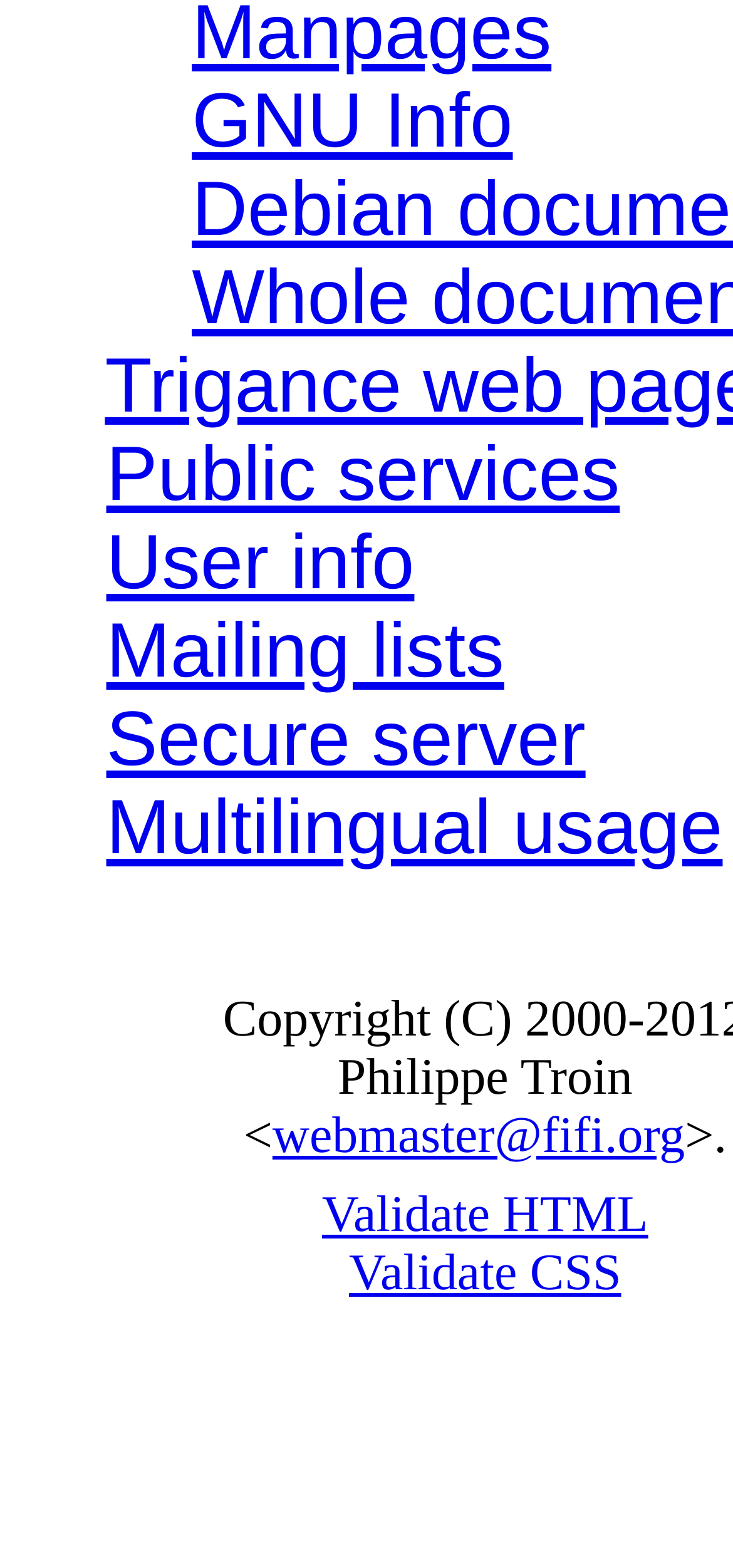Please specify the bounding box coordinates in the format (top-left x, top-left y, bottom-right x, bottom-right y), with all values as floating point numbers between 0 and 1. Identify the bounding box of the UI element described by: webmaster@fifi.org

[0.529, 0.339, 0.846, 0.36]